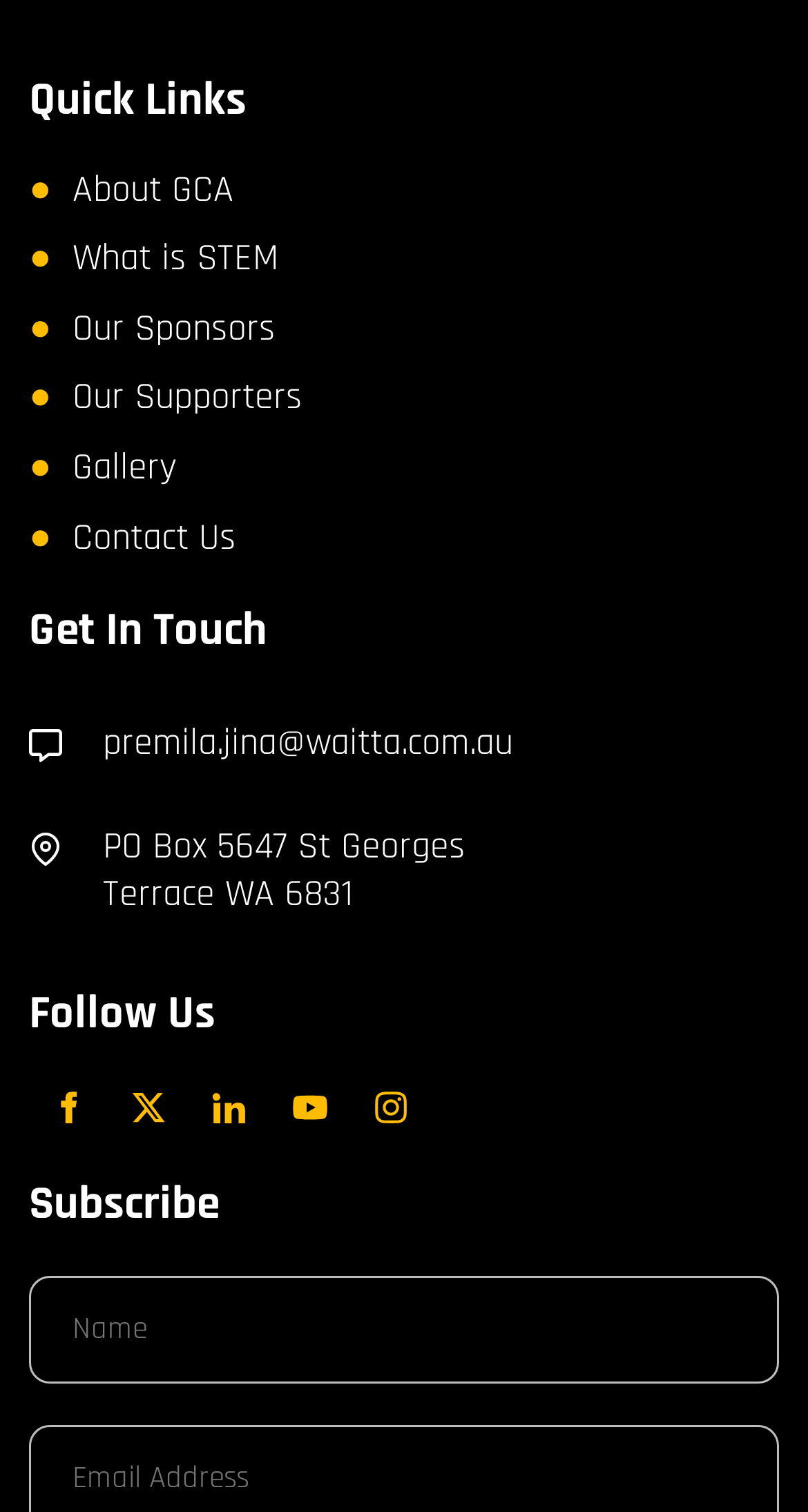Give a one-word or phrase response to the following question: What is the address listed on the webpage?

PO Box 5647 St Georges